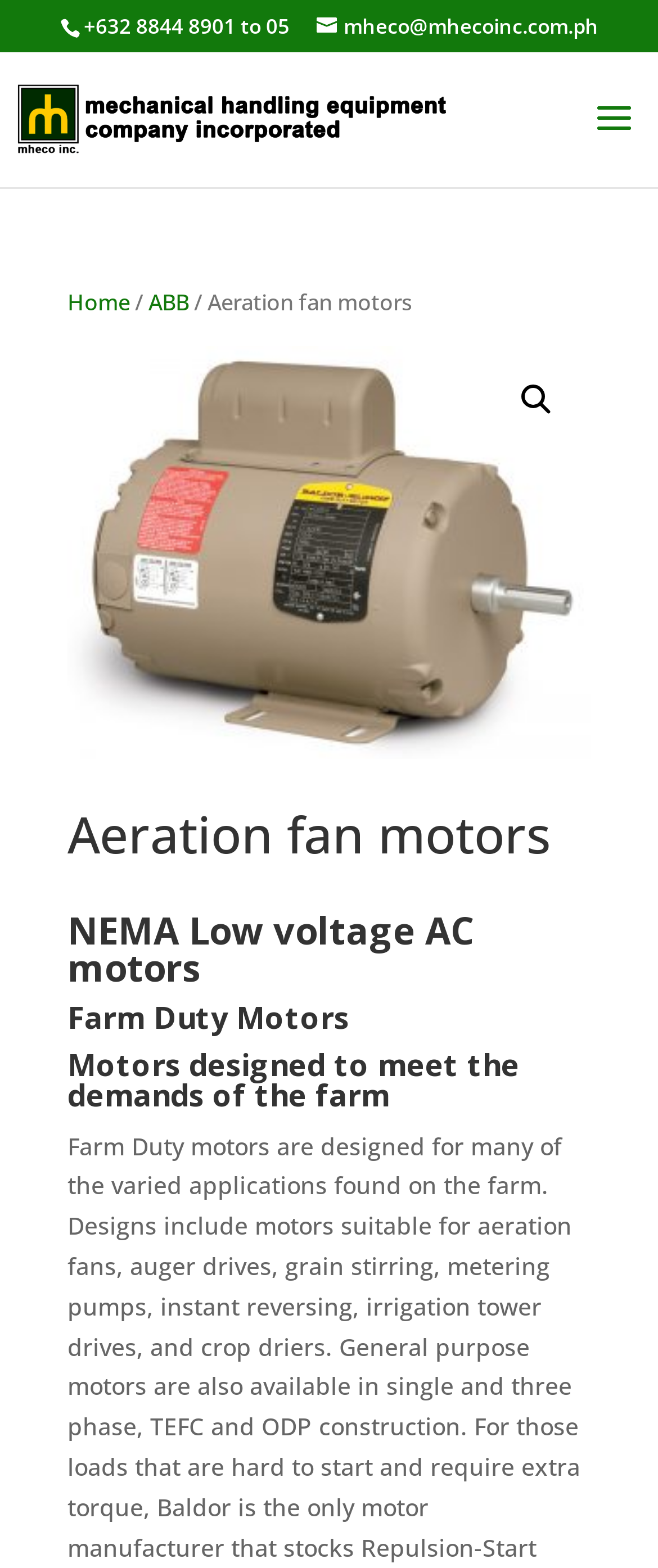Refer to the image and provide an in-depth answer to the question:
What is the company name?

I found the company name on the top of the webpage, it's a link element with the company name 'mheco inc.' and also an image element with the same company name.